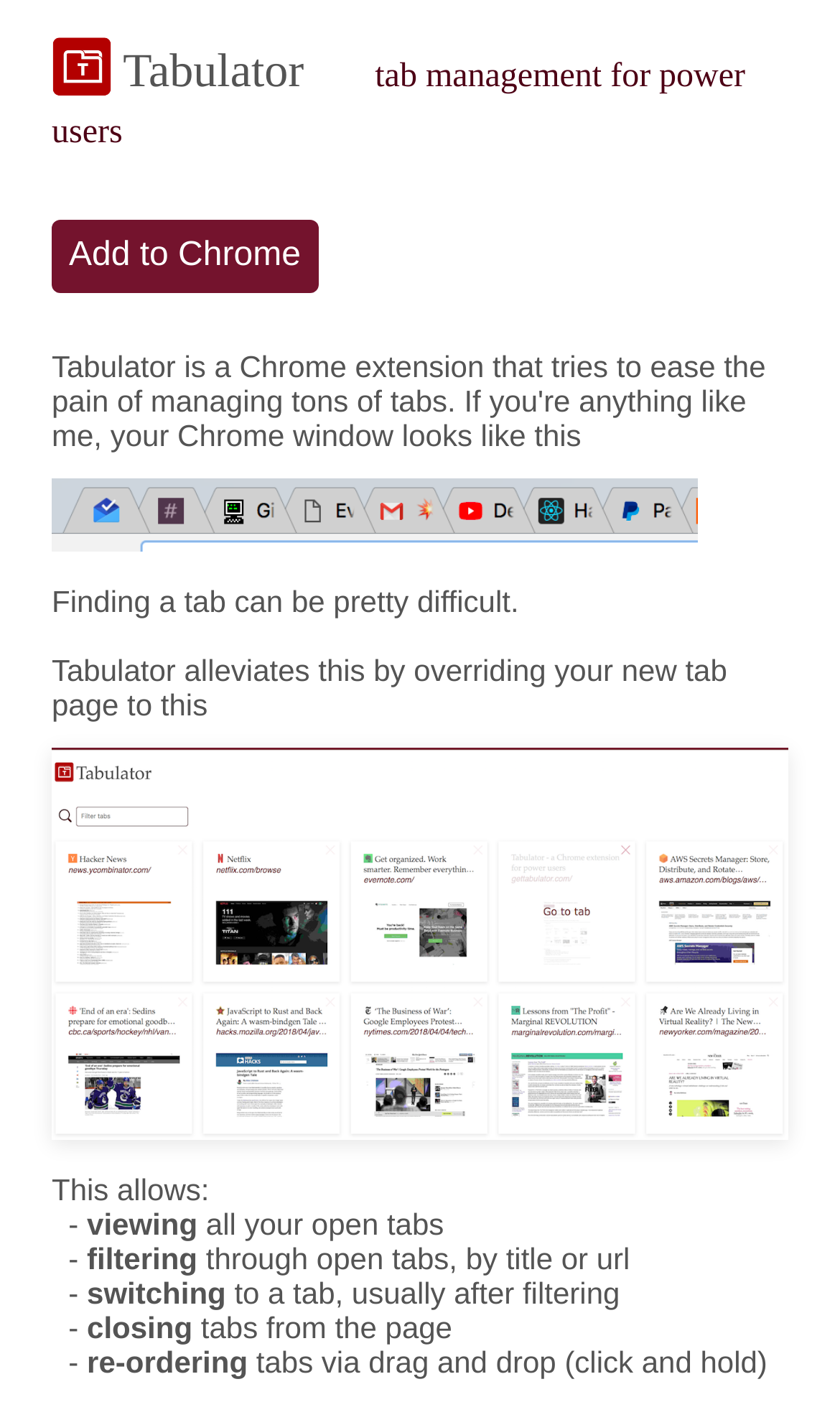With reference to the screenshot, provide a detailed response to the question below:
How can tabs be re-ordered in Tabulator?

The webpage states that tabs can be re-ordered in Tabulator by clicking and holding on a tab, then dragging and dropping it to the desired position.